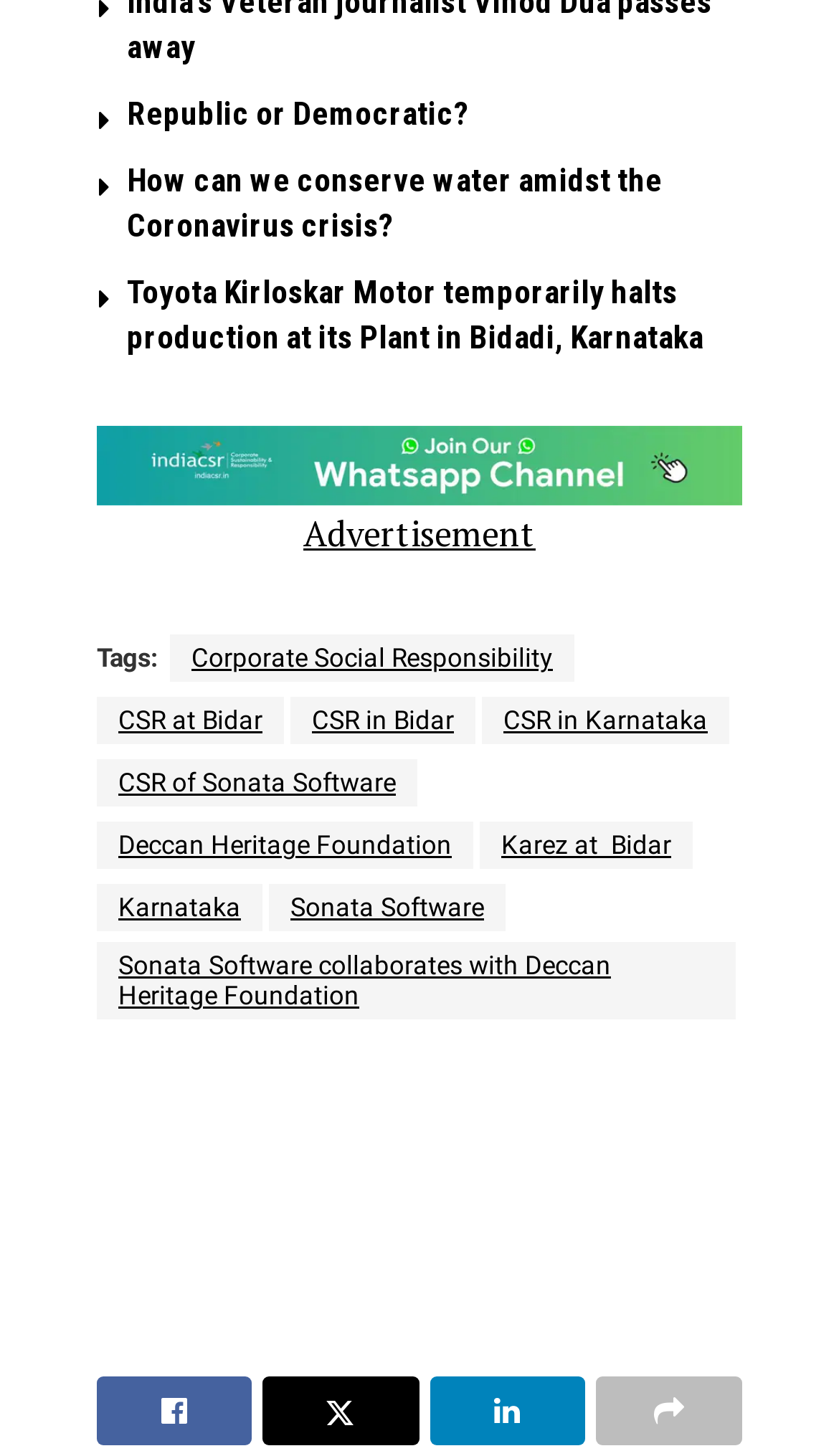Please predict the bounding box coordinates (top-left x, top-left y, bottom-right x, bottom-right y) for the UI element in the screenshot that fits the description: Sonata Software

[0.321, 0.801, 0.603, 0.834]